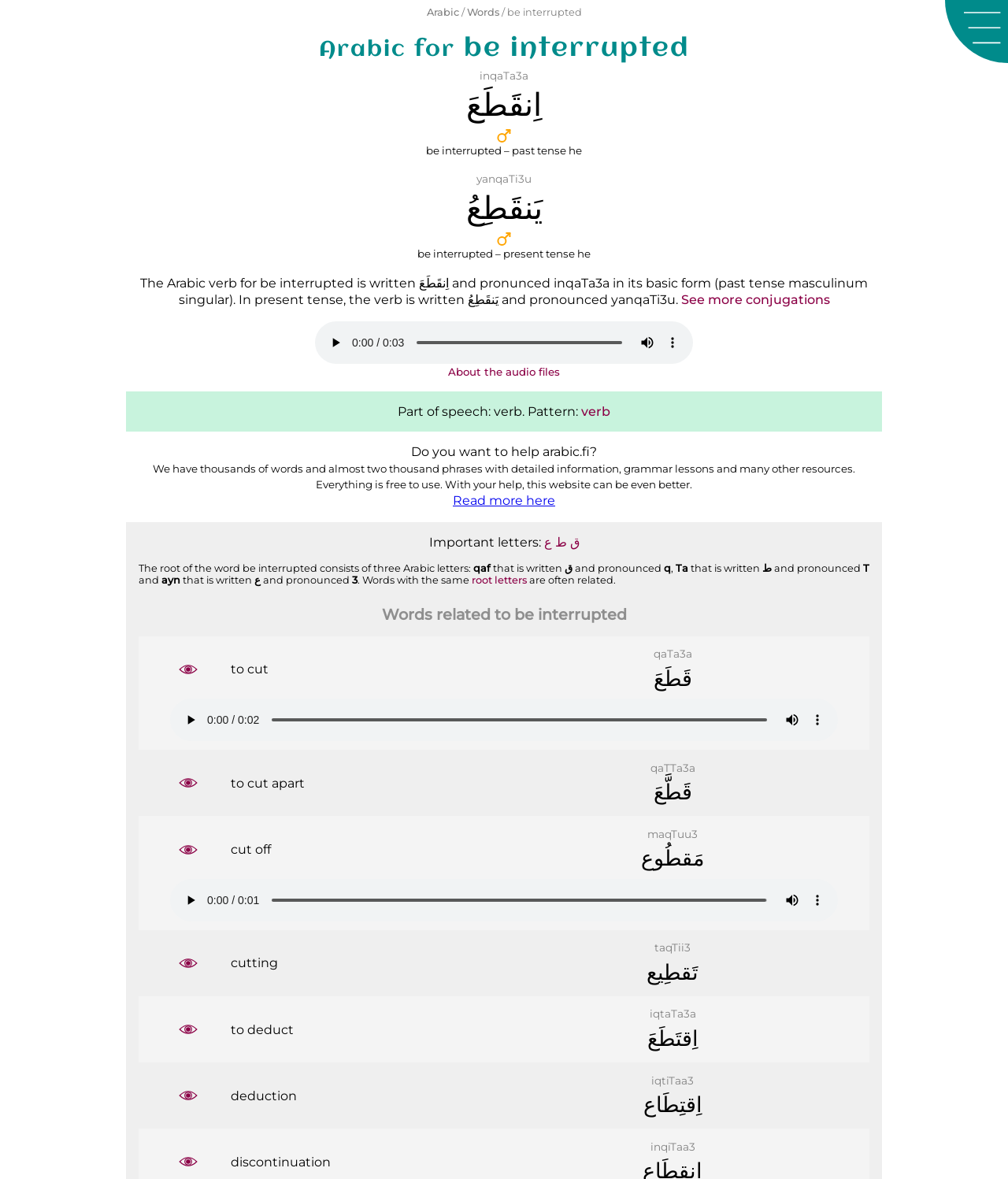Can you identify the bounding box coordinates of the clickable region needed to carry out this instruction: 'Click the link 'About the audio files''? The coordinates should be four float numbers within the range of 0 to 1, stated as [left, top, right, bottom].

[0.445, 0.31, 0.555, 0.32]